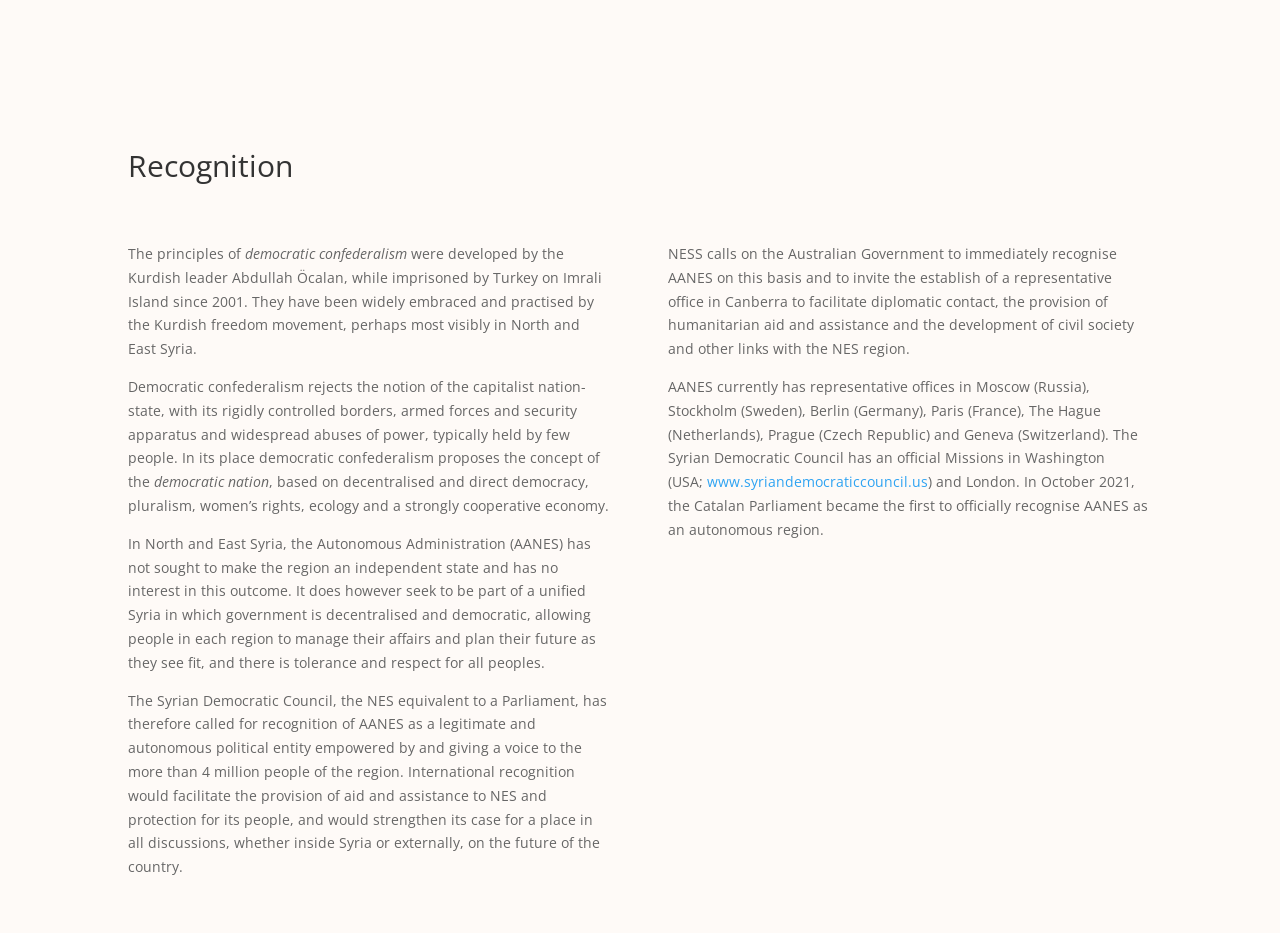Determine the bounding box coordinates of the UI element described below. Use the format (top-left x, top-left y, bottom-right x, bottom-right y) with floating point numbers between 0 and 1: www.syriandemocraticcouncil.us

[0.552, 0.506, 0.725, 0.527]